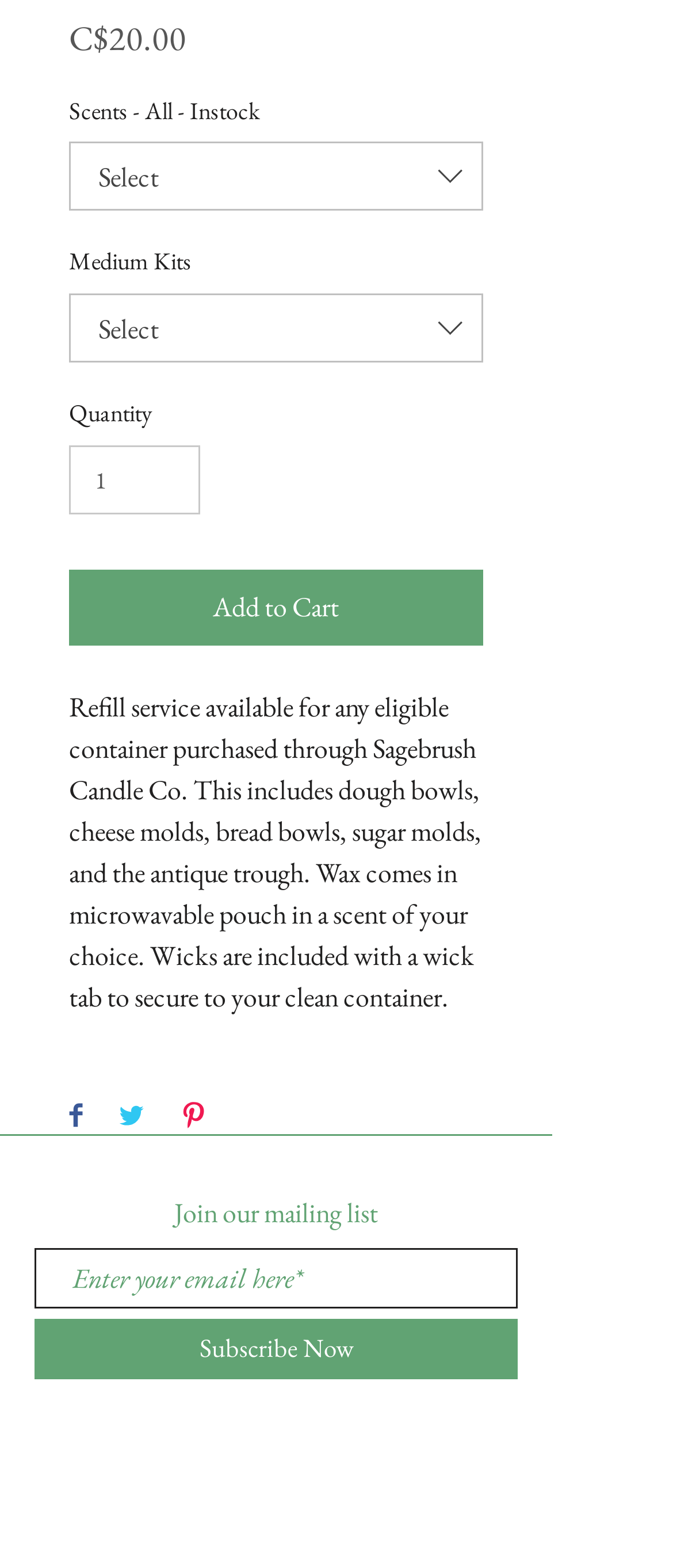Identify the bounding box coordinates of the region that needs to be clicked to carry out this instruction: "Select a scent". Provide these coordinates as four float numbers ranging from 0 to 1, i.e., [left, top, right, bottom].

[0.103, 0.091, 0.718, 0.135]